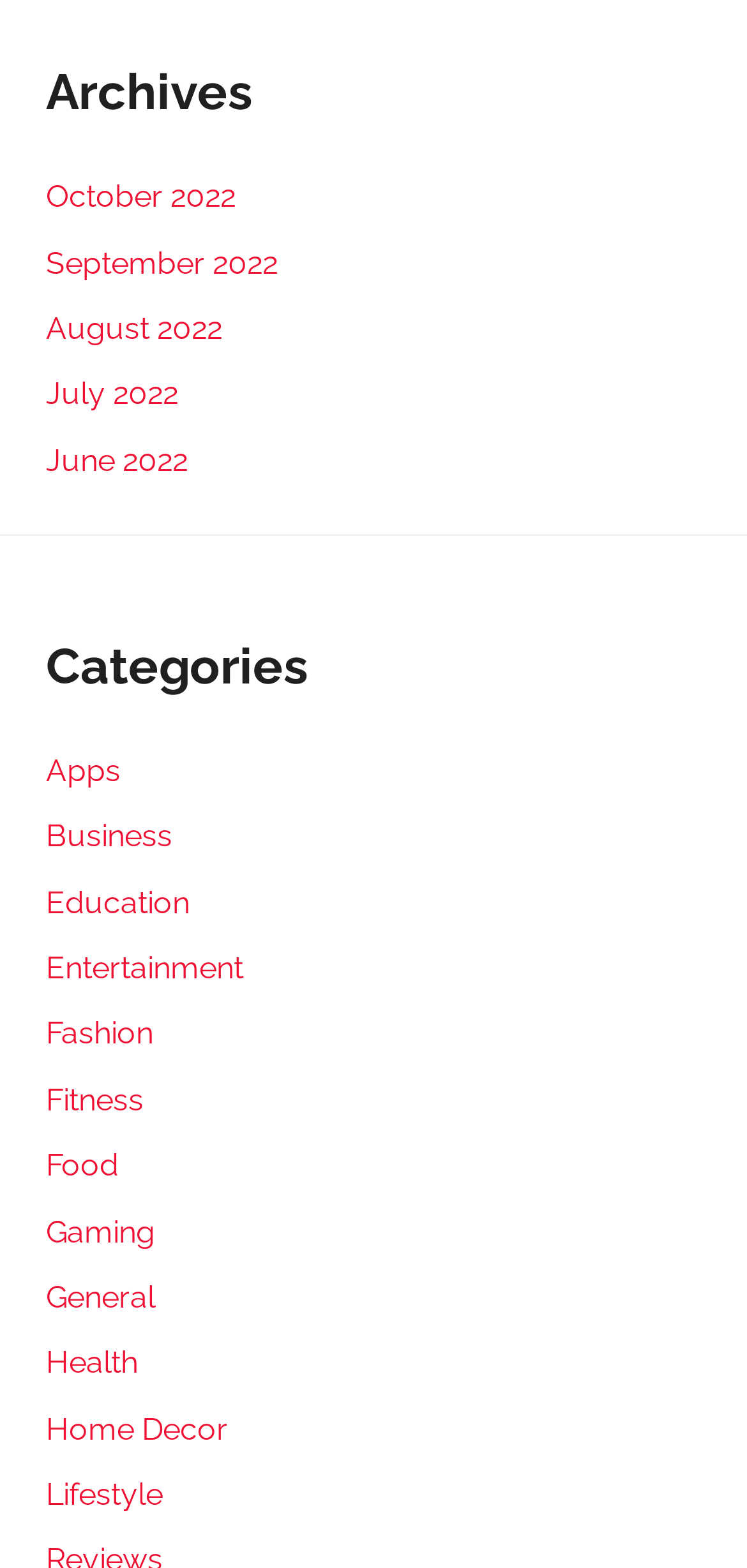Identify the bounding box coordinates necessary to click and complete the given instruction: "go to July 2022 archives".

[0.062, 0.24, 0.238, 0.263]